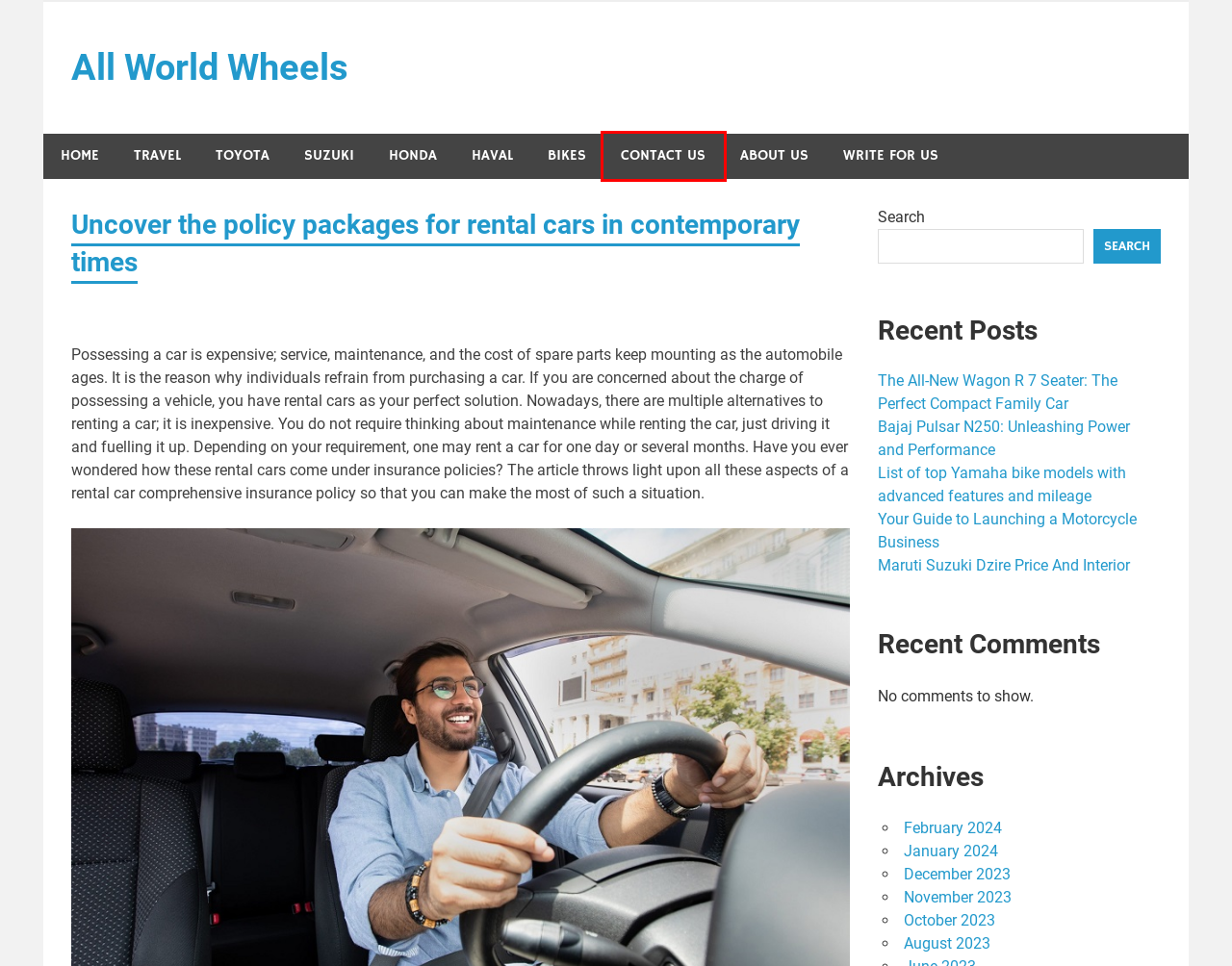Check out the screenshot of a webpage with a red rectangle bounding box. Select the best fitting webpage description that aligns with the new webpage after clicking the element inside the bounding box. Here are the candidates:
A. List of top Yamaha bike models with advanced features and mileage    - All World Wheels
B. January 2024 - All World Wheels
C. Bikes Archives - All World Wheels
D. December 2023 - All World Wheels
E. Contact Us - All World Wheels
F. August 2023 - All World Wheels
G. Travel Archives - All World Wheels
H. Suzuki Archives - All World Wheels

E